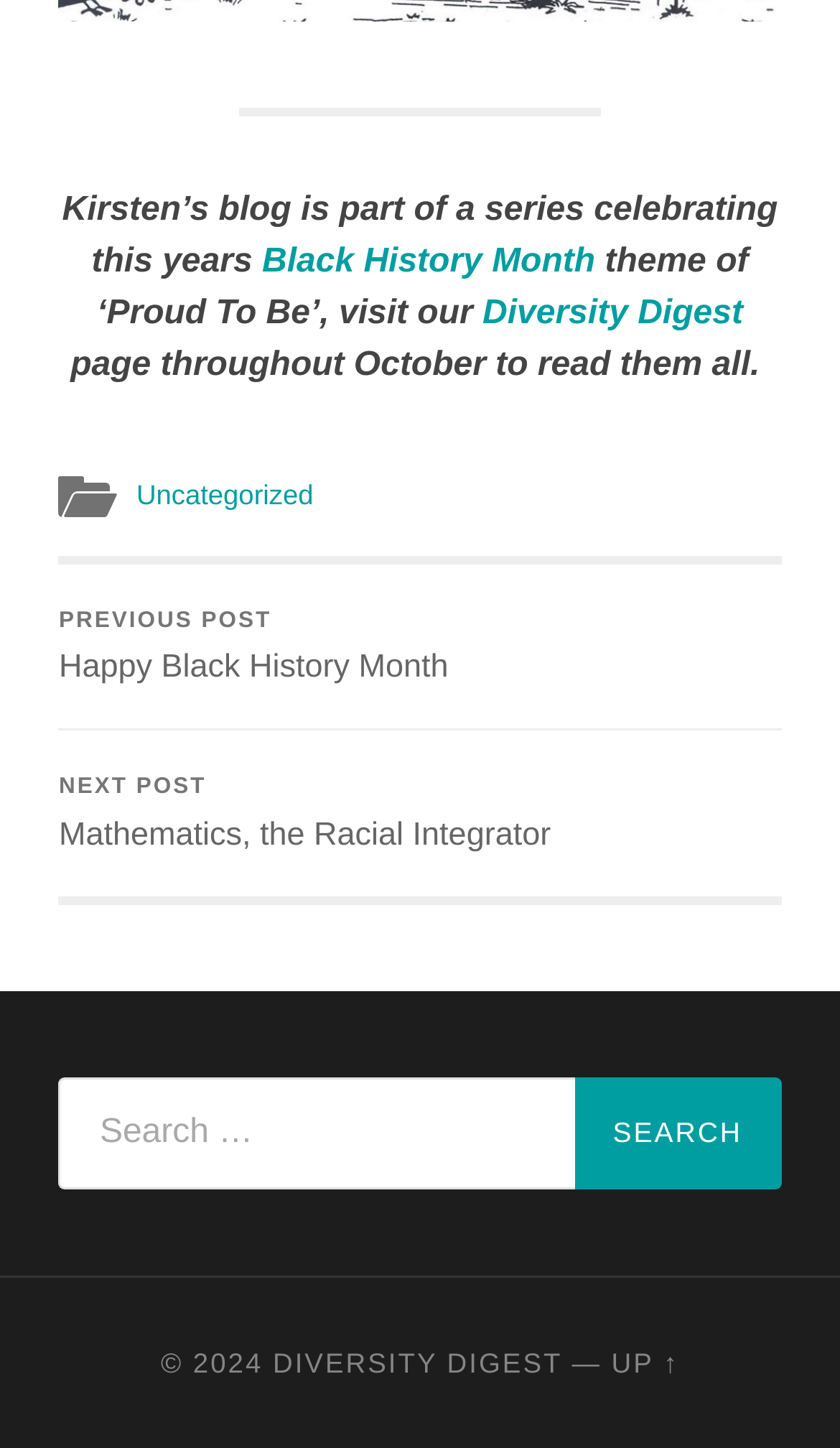Use one word or a short phrase to answer the question provided: 
What is the theme of the blog series?

Proud To Be